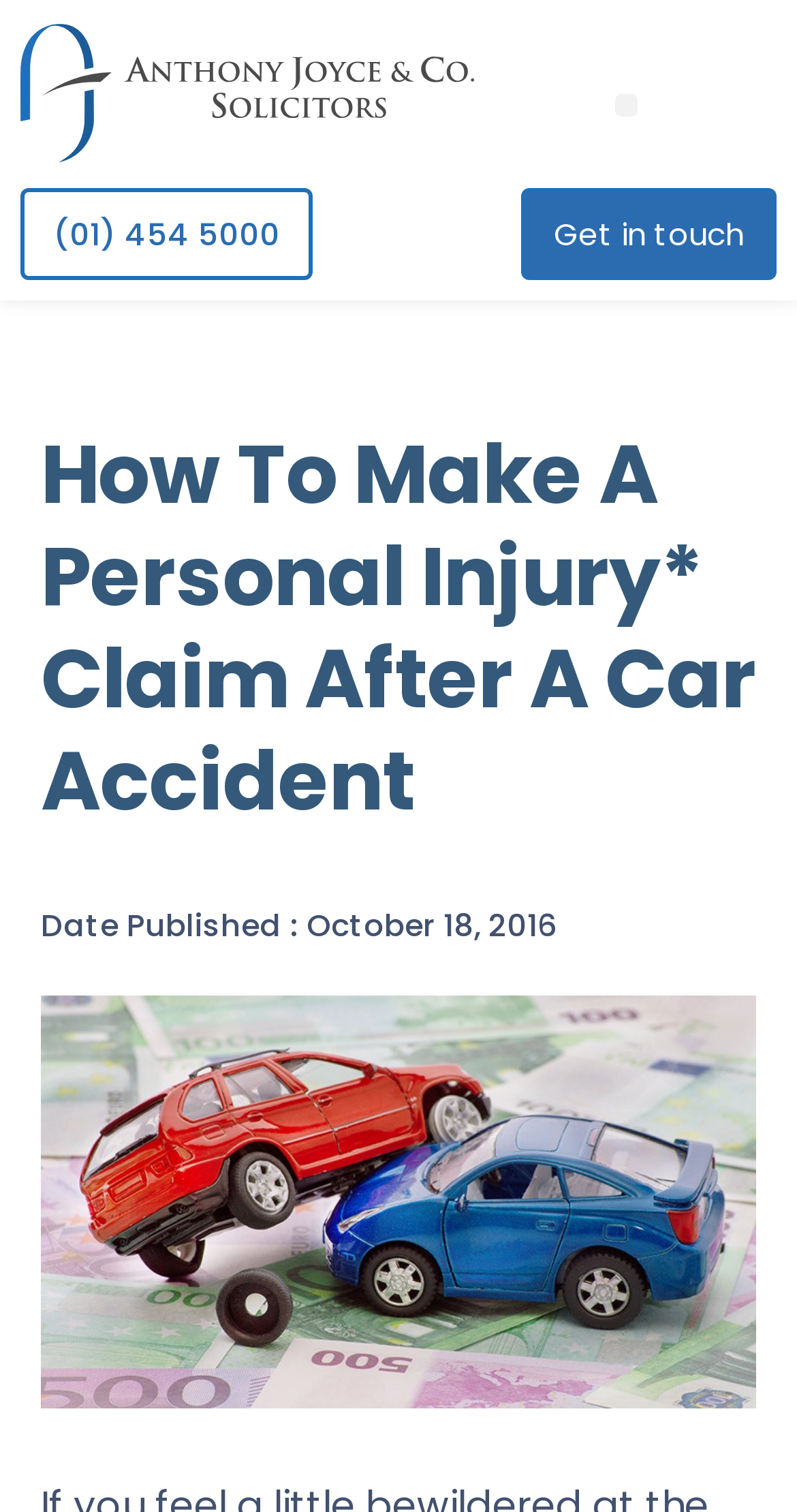Use a single word or phrase to answer the question: Is the menu toggle button expanded?

False